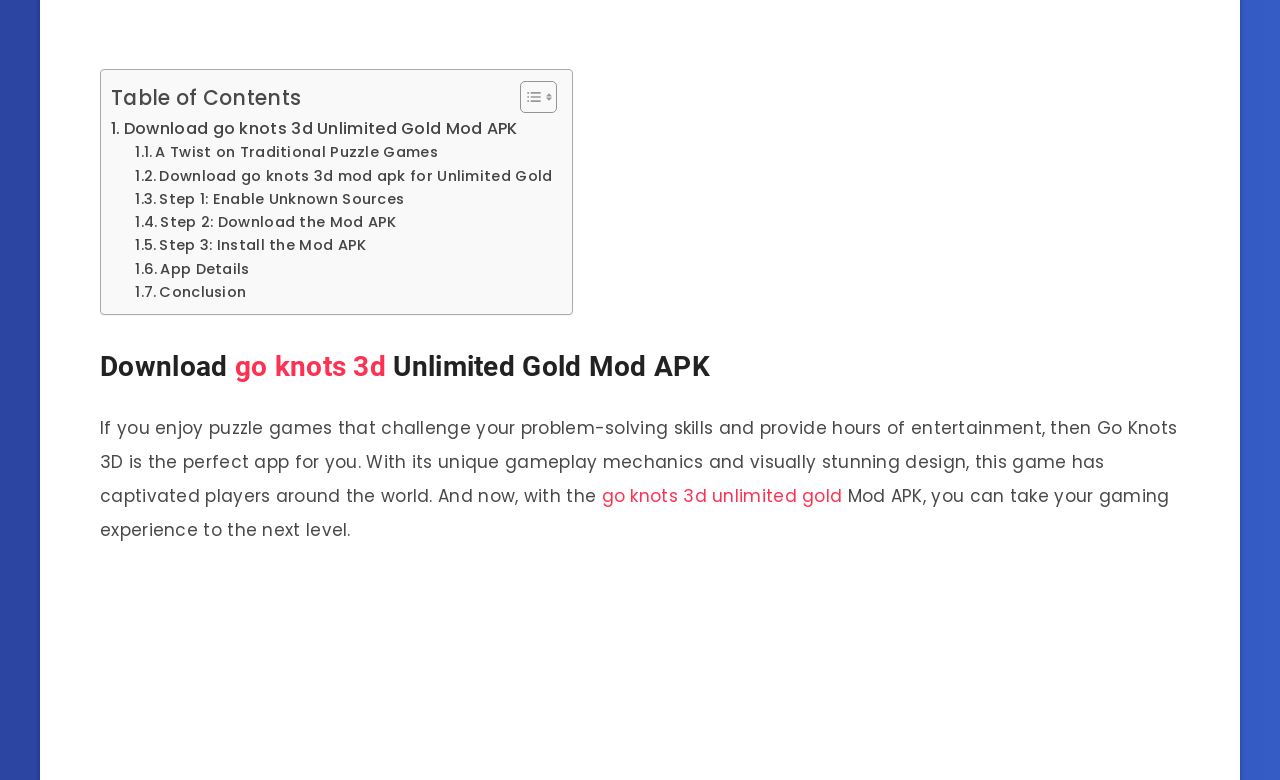For the following element description, predict the bounding box coordinates in the format (top-left x, top-left y, bottom-right x, bottom-right y). All values should be floating point numbers between 0 and 1. Description: App Details

[0.106, 0.33, 0.195, 0.36]